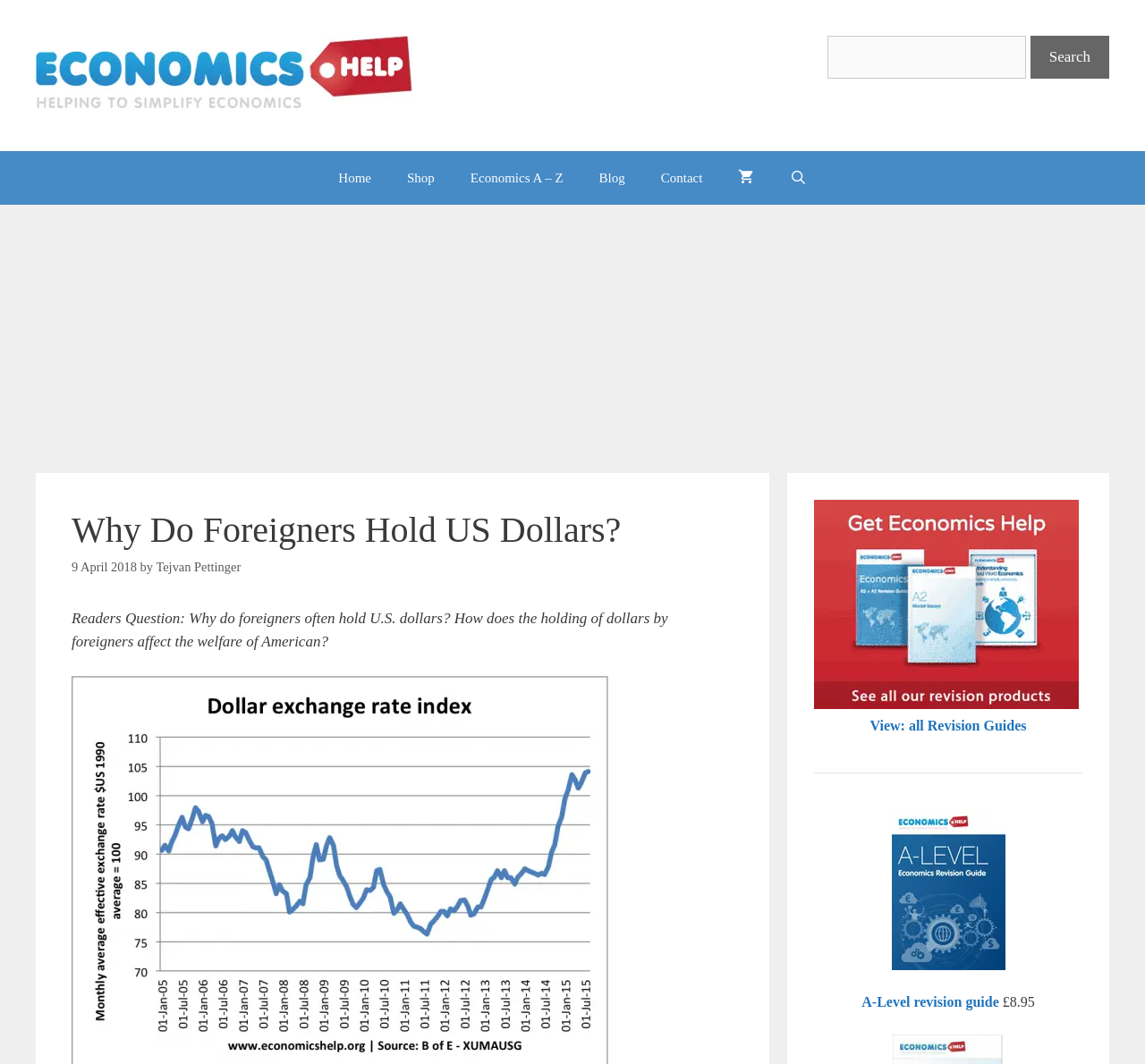What is the price of the revision guide?
Answer the question with a detailed explanation, including all necessary information.

I found the answer by looking at the static text '£8.95' in the iframe section, which is mentioned as the price of the revision guide.